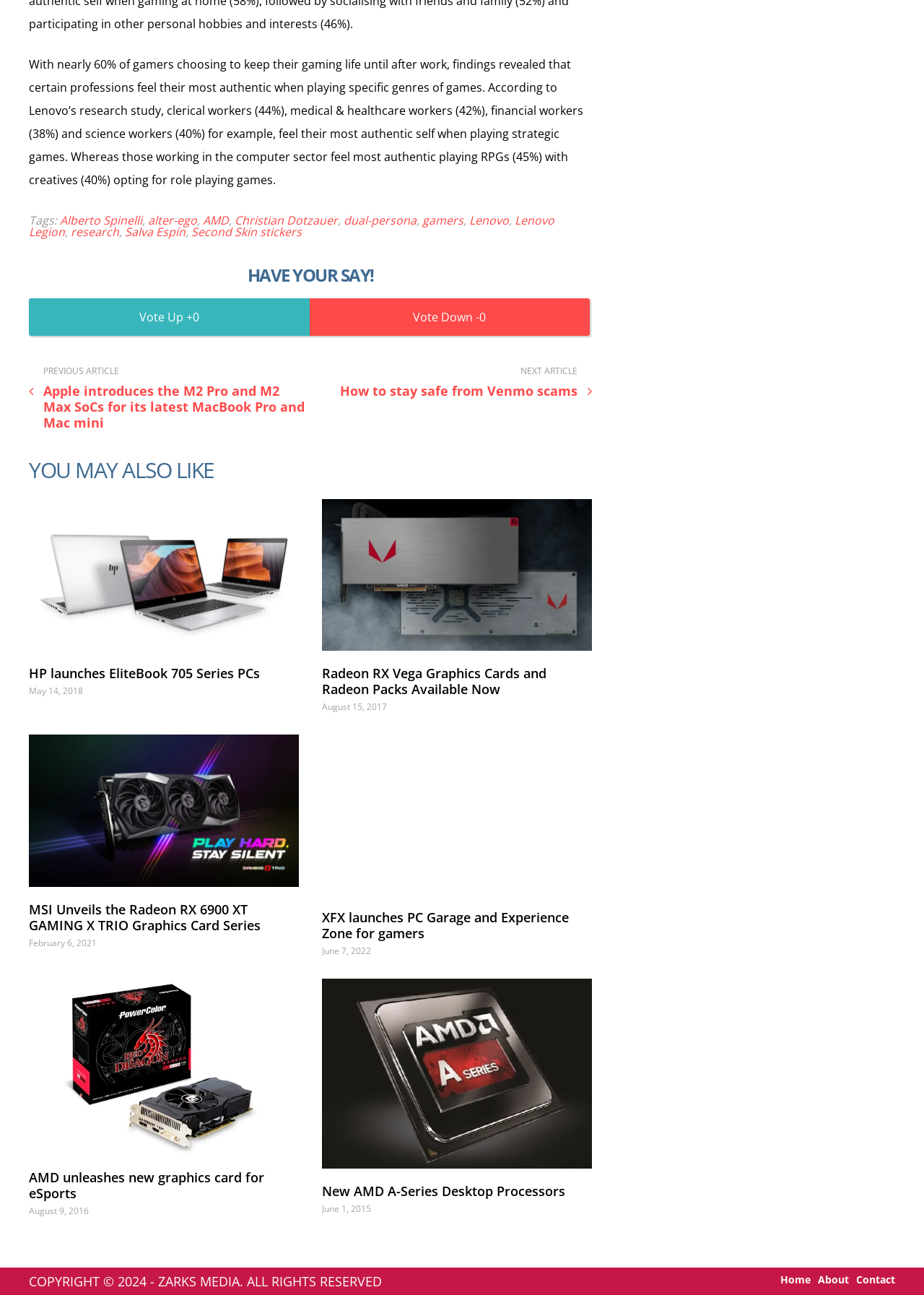Answer the question using only one word or a concise phrase: How many articles are listed in the 'YOU MAY ALSO LIKE' section?

5